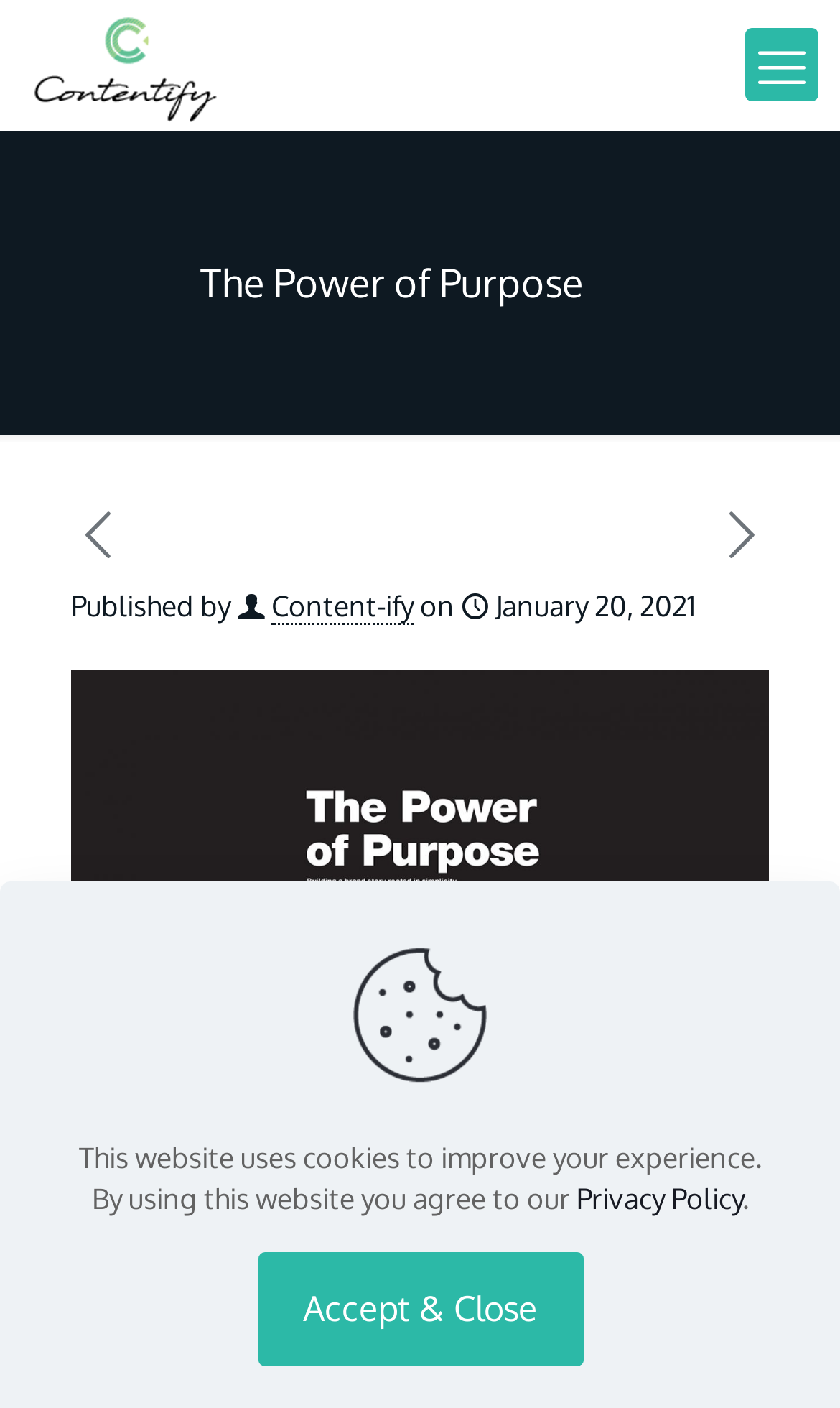Generate a comprehensive description of the webpage content.

The webpage is about "The Power of Purpose" and features a prominent heading with the same title, located near the top center of the page. Below the heading, there is a navigation section with links to previous and next posts, as well as information about the author and publication date. 

To the left of the navigation section, there is a large image related to the concept of "Purpose". 

Above the navigation section, there is a logo of "Content-ify" in black, located at the top left corner of the page, and a mobile menu link at the top right corner. 

Further down the page, there is a large block of text that discusses the importance of clear differentiation and communication in a rapidly changing business environment. 

On the right side of the page, there is a smaller image with the title "The Power of Purpose". 

At the bottom of the page, there is a notice about the website's use of cookies, with a link to the Privacy Policy and a button to accept and close the notice.